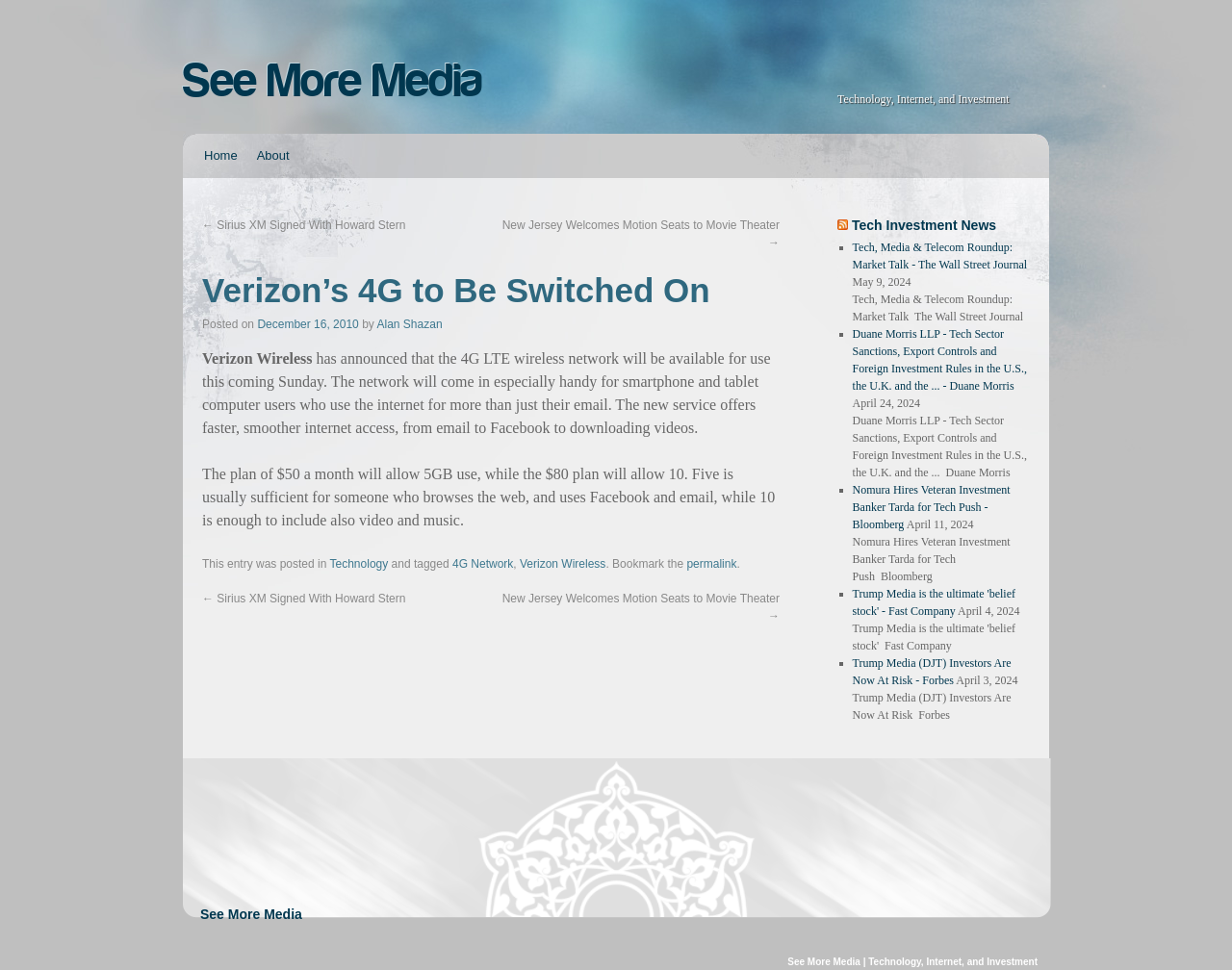Pinpoint the bounding box coordinates of the element to be clicked to execute the instruction: "Click the 'Do My Paper Now' link".

None